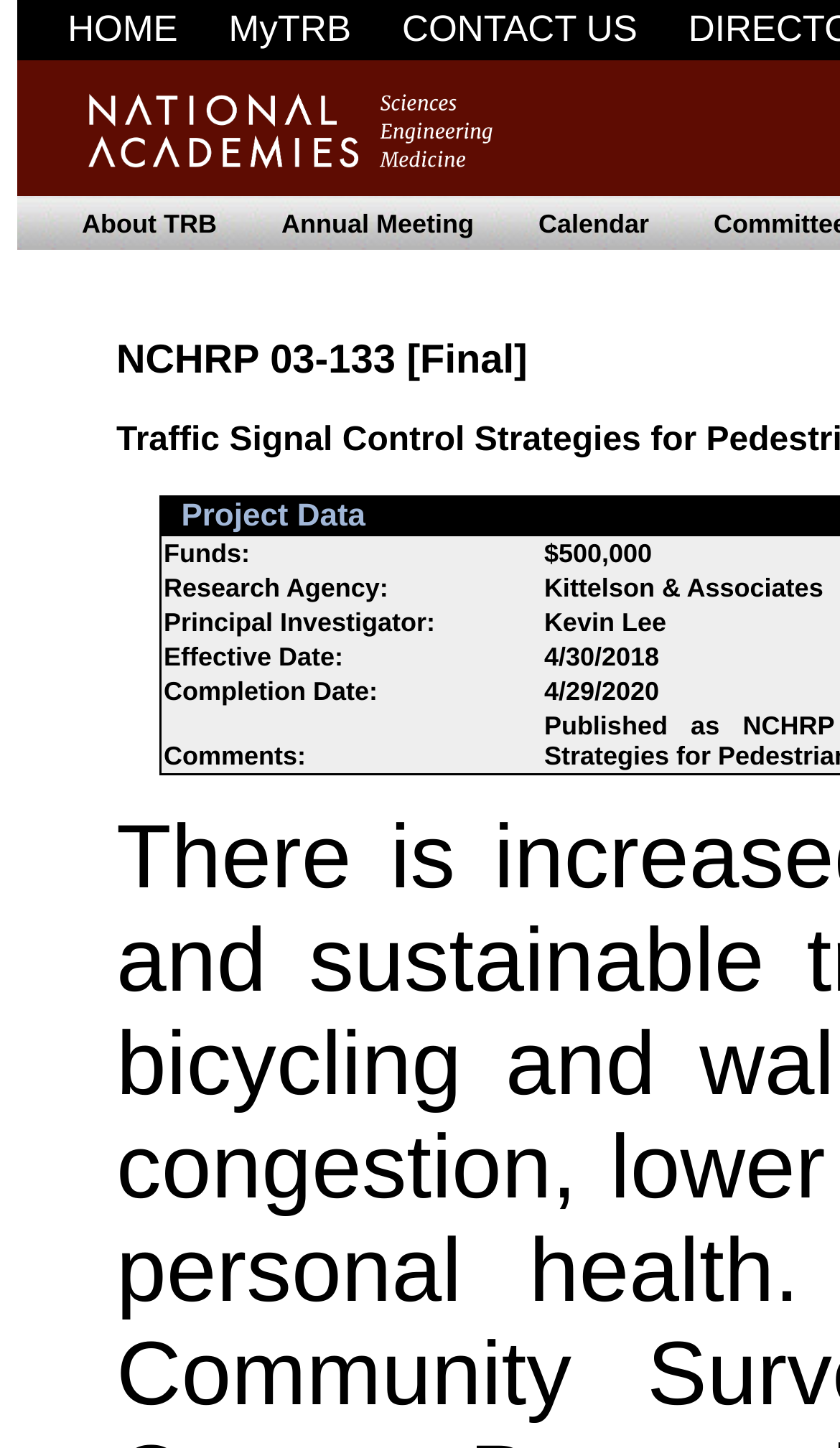Locate the bounding box of the UI element described in the following text: "CONTACT US".

[0.453, 0.005, 0.784, 0.033]